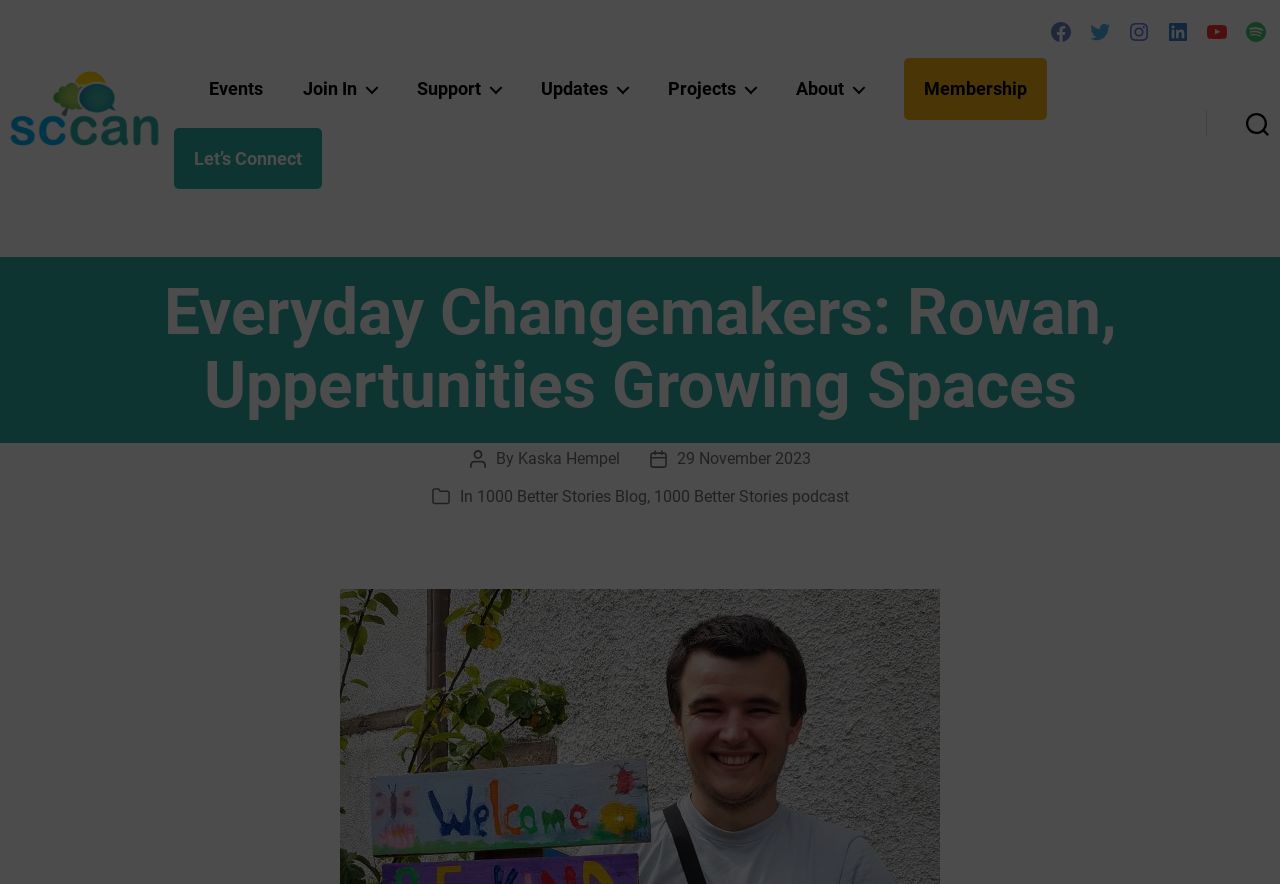What social media platforms are linked on the webpage?
Refer to the image and give a detailed answer to the query.

I found the answer by looking at the bottom of the webpage and finding a series of links to social media platforms, which are Facebook, Twitter, Instagram, LinkedIn, YouTube, and Spotify.